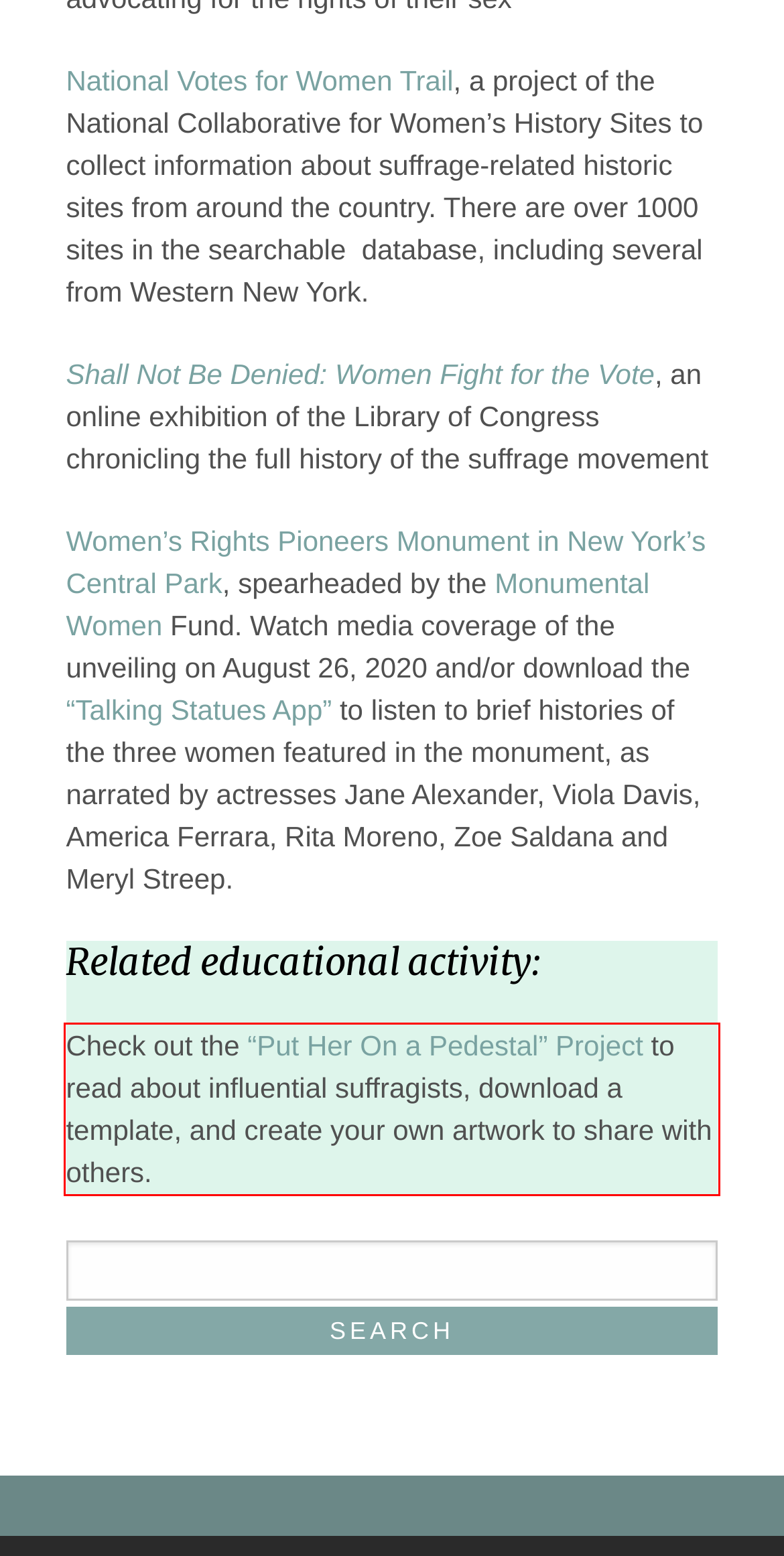In the given screenshot, locate the red bounding box and extract the text content from within it.

Check out the “Put Her On a Pedestal” Project to read about influential suffragists, download a template, and create your own artwork to share with others.